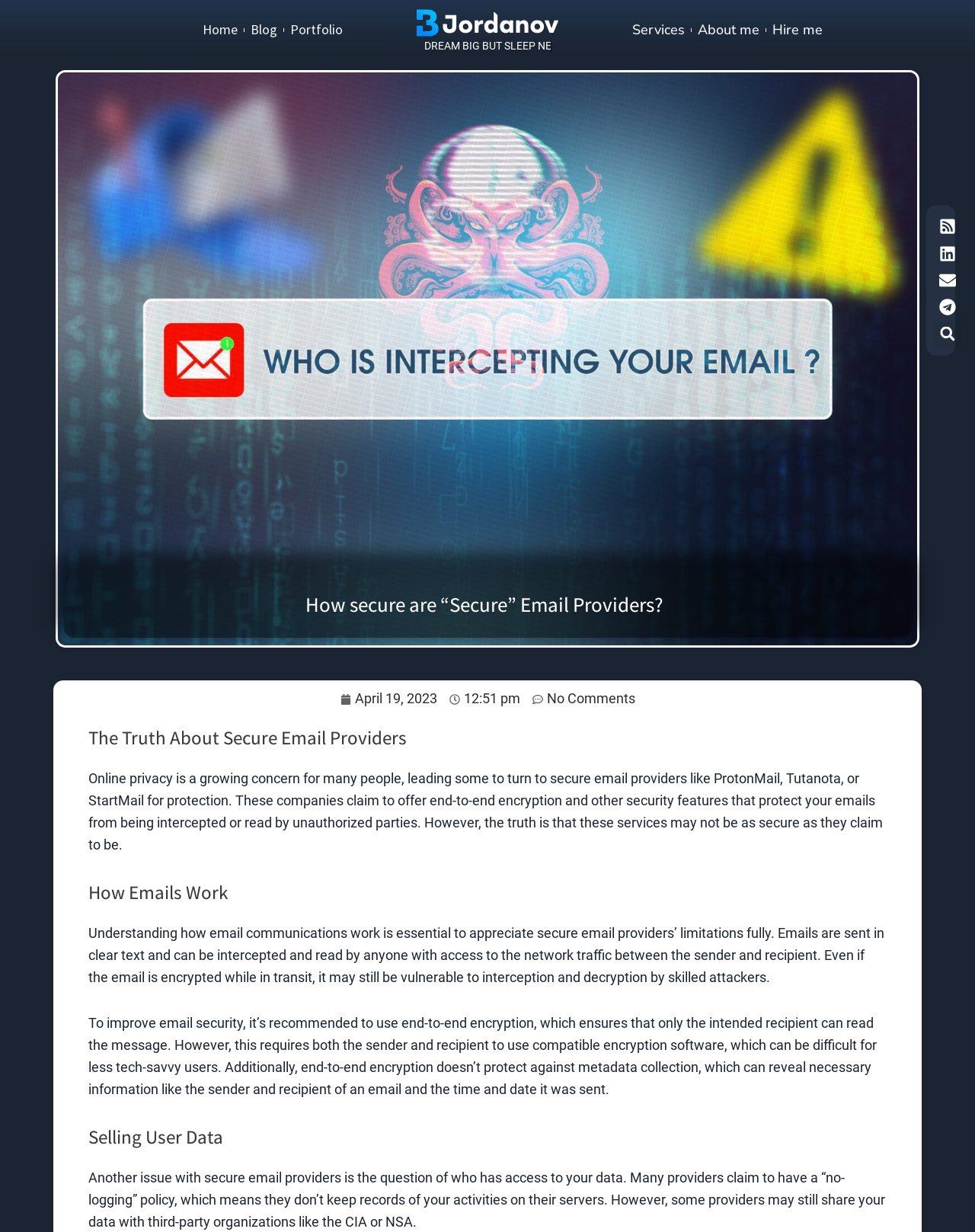Respond to the question with just a single word or phrase: 
What is the title of the blog post?

How secure are “Secure” Email Providers?